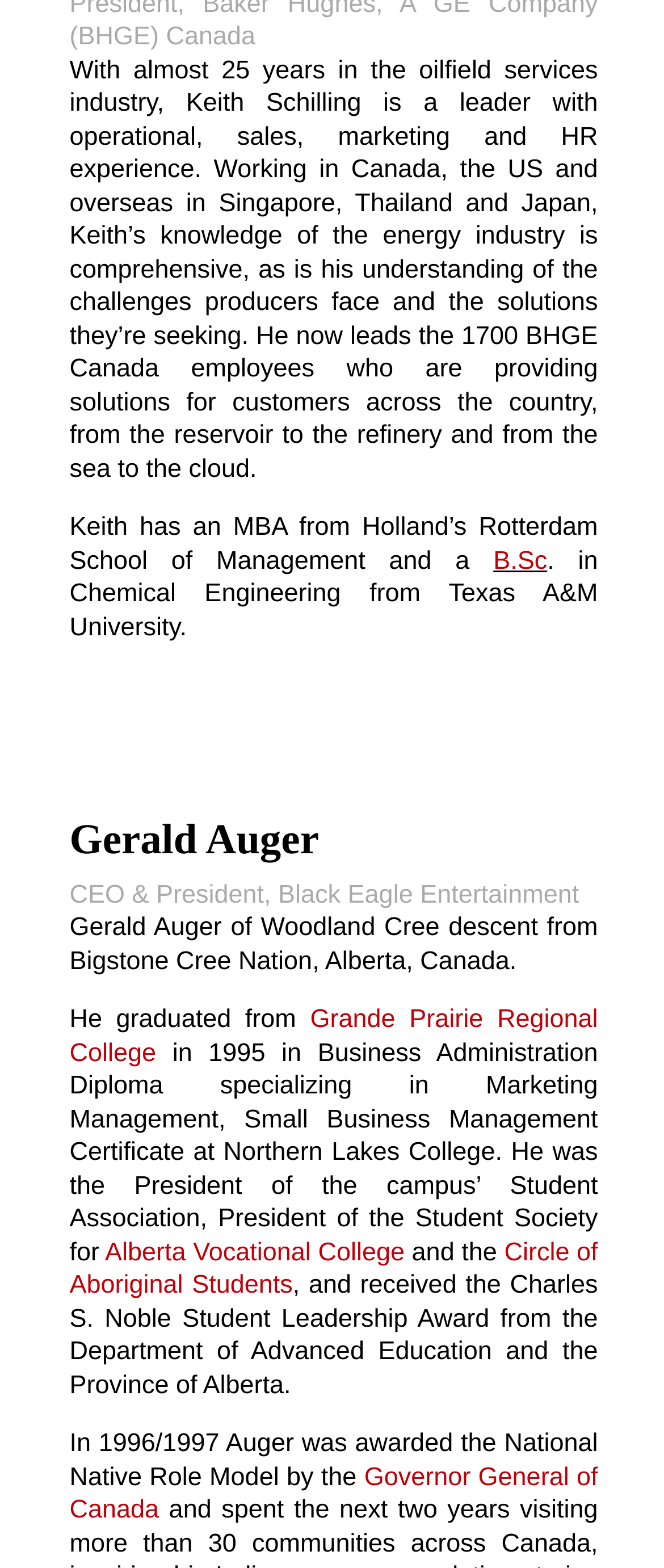What is the name of the college where Gerald Auger was the President of the campus' Student Association?
From the details in the image, provide a complete and detailed answer to the question.

According to the StaticText element with ID 216, Gerald Auger was the President of the campus' Student Association at Northern Lakes College.